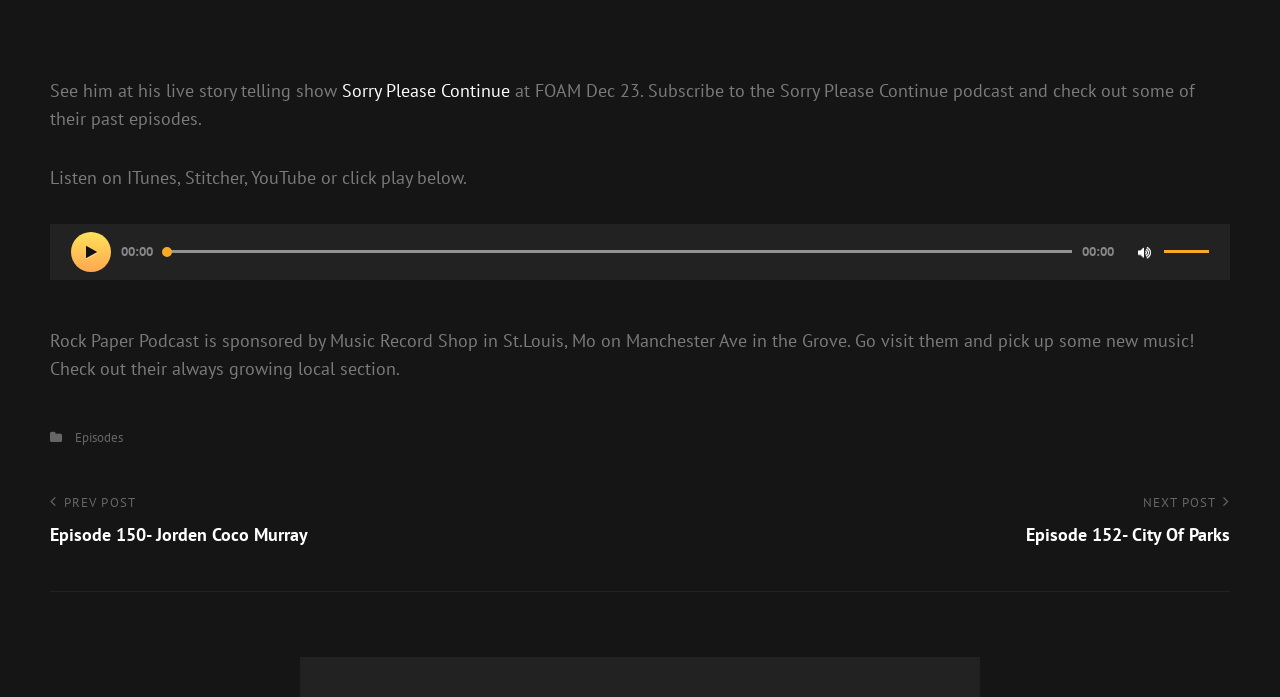Determine the bounding box coordinates of the clickable element to complete this instruction: "Go to the next post". Provide the coordinates in the format of four float numbers between 0 and 1, [left, top, right, bottom].

[0.518, 0.708, 0.961, 0.788]